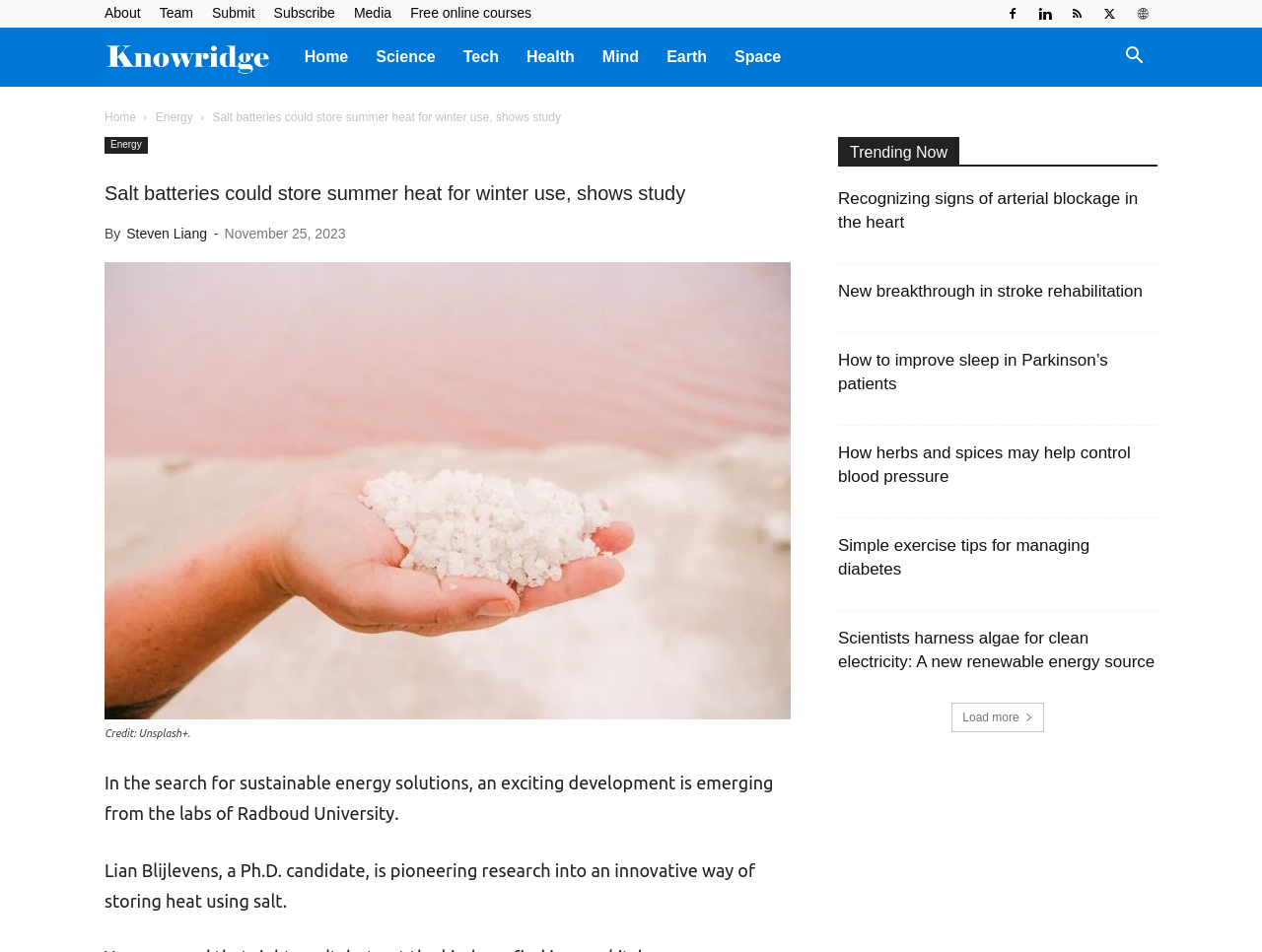Could you locate the bounding box coordinates for the section that should be clicked to accomplish this task: "Search for something".

[0.88, 0.052, 0.917, 0.069]